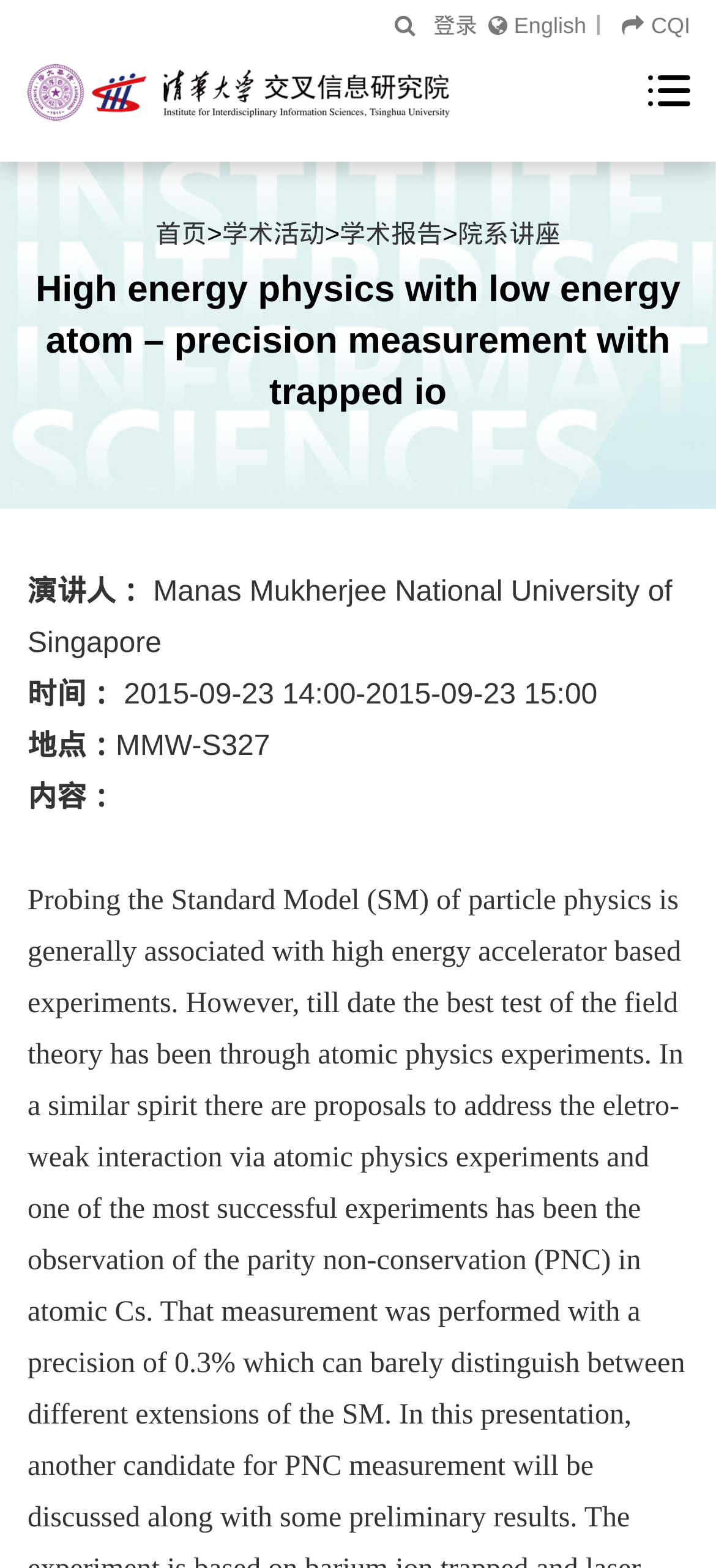Find the bounding box coordinates of the element I should click to carry out the following instruction: "Click the CQI link".

[0.868, 0.008, 0.964, 0.025]